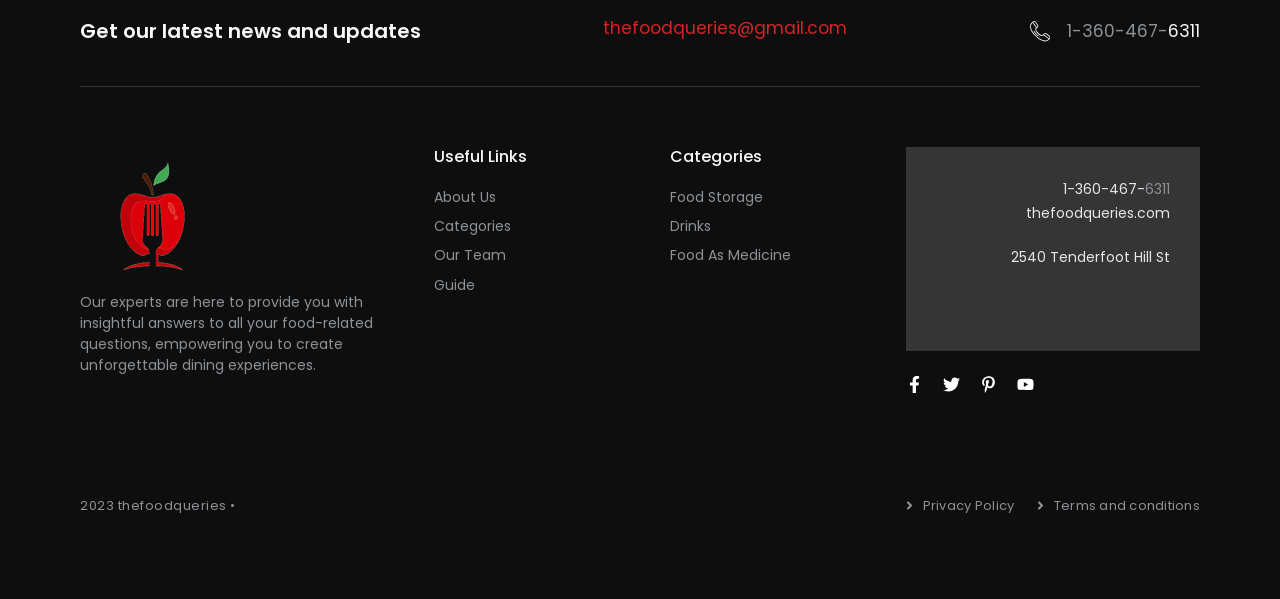What are the categories of food-related questions provided on the webpage?
Craft a detailed and extensive response to the question.

The categories are found in the middle section of the webpage, under the 'Categories' heading, and provide links to related topics.